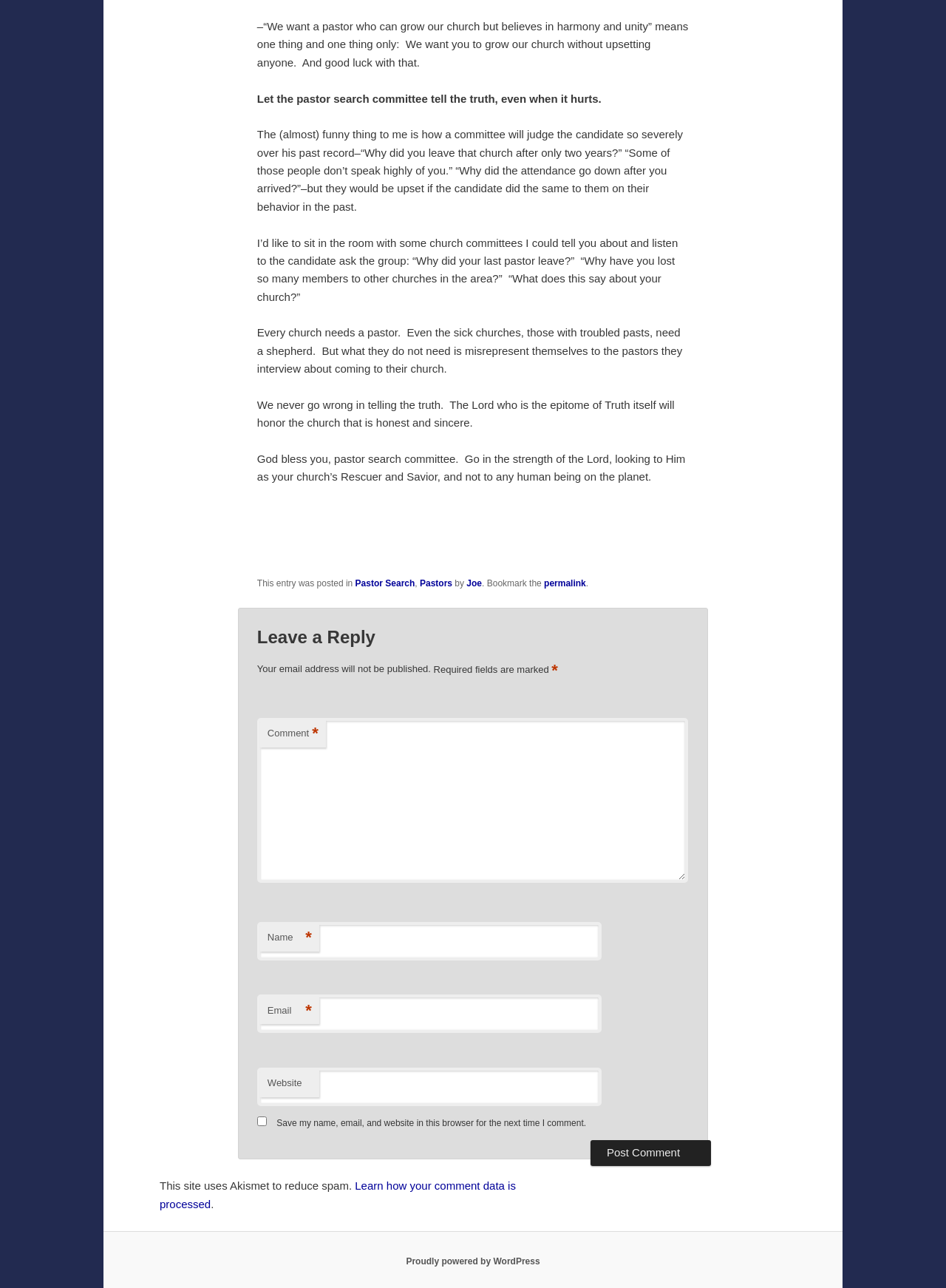What is the main topic of the article?
Please answer using one word or phrase, based on the screenshot.

Pastor search committee